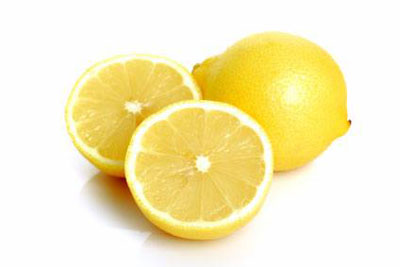Describe every aspect of the image in detail.

The image showcases fresh lemons, including a whole lemon and two halves that reveal their juicy, bright yellow flesh. Lemons are known for their high vitamin C content, which is essential for skin health and can help reduce age spots and pigmentation when applied topically. This image is relevant in the context of discussing homemade skincare remedies, highlighting the popular use of lemon juice for its benefits in rejuvenating the skin and addressing common skin issues. The text accompanying the image emphasizes that daily application of lemon juice can aid in fading melanin and age spots, making it a valuable addition to natural skincare routines.